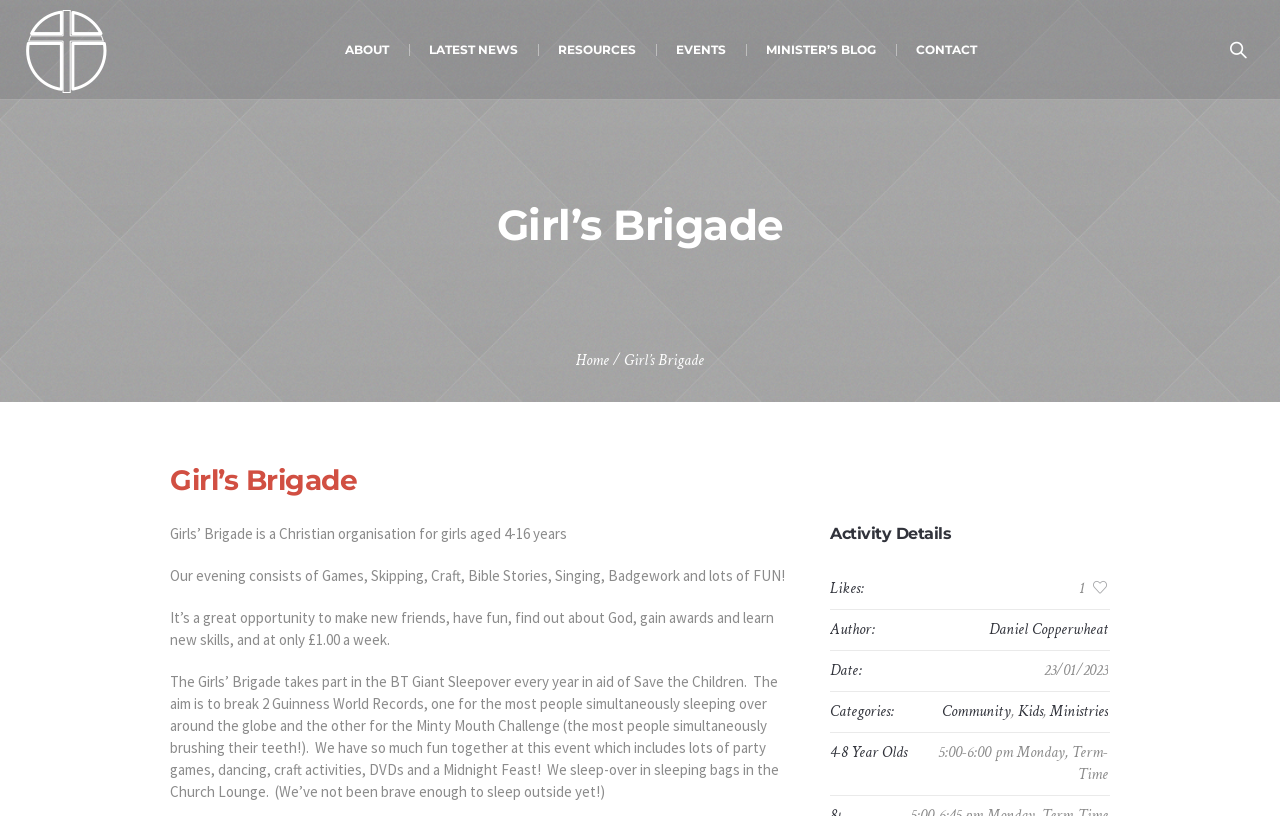What is the name of the event where Girls' Brigade participates?
Give a single word or phrase as your answer by examining the image.

BT Giant Sleepover